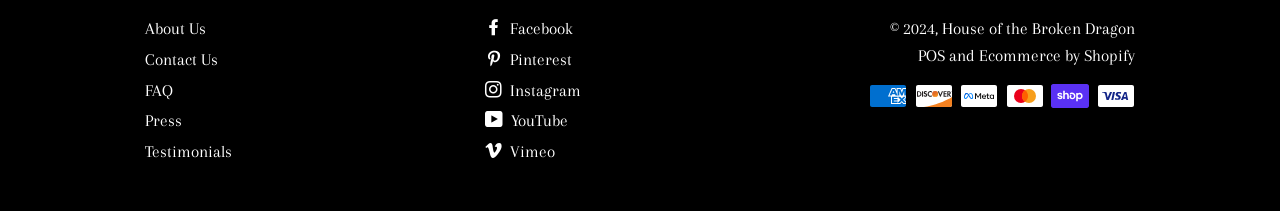What social media platforms are linked?
Please respond to the question with a detailed and well-explained answer.

The social media links can be found at the top of the webpage, where there are icons for Facebook, Pinterest, Instagram, YouTube, and Vimeo. These links suggest that the company has a presence on these social media platforms.